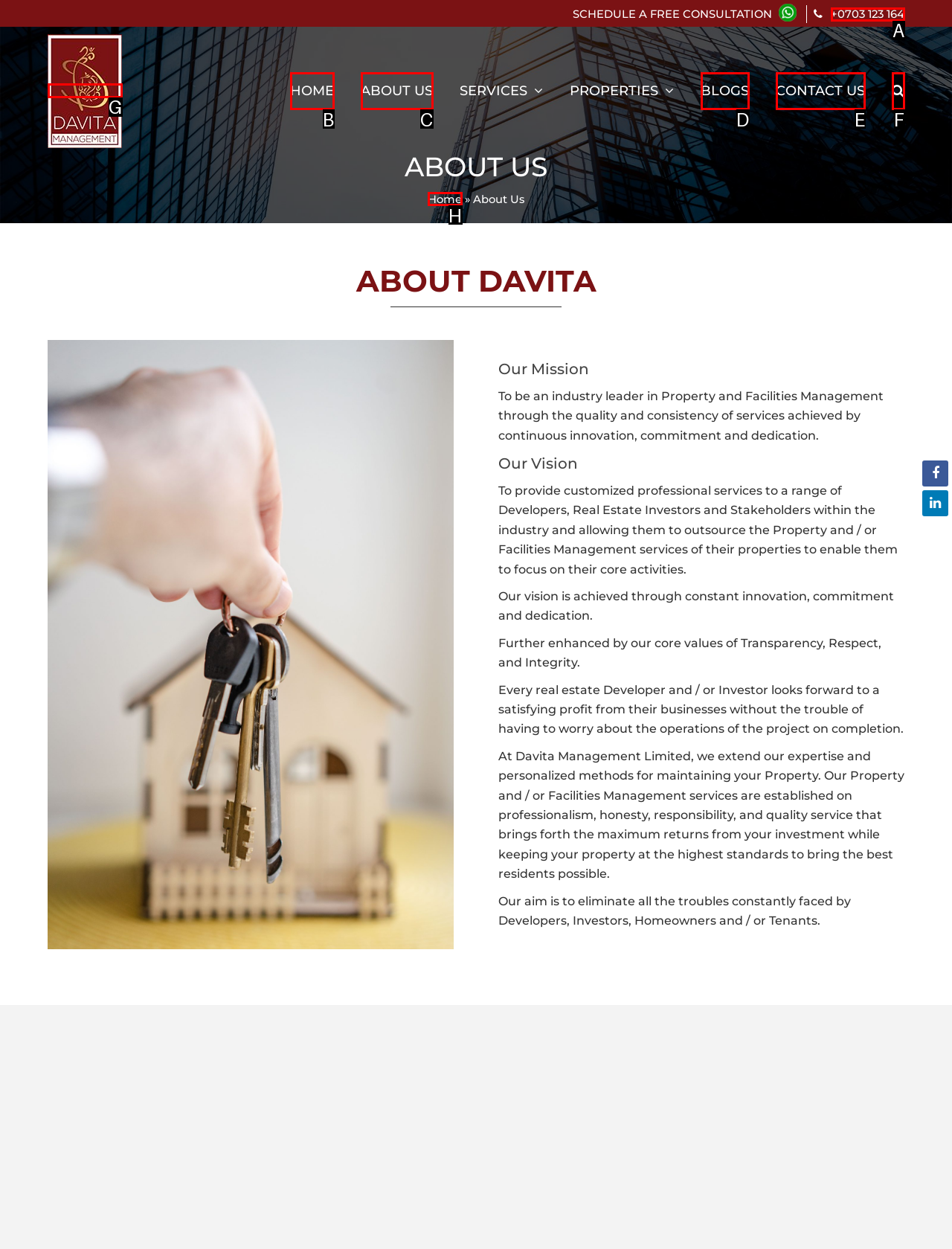From the description: Reverse Colonization Within Stoker's Dracula, identify the option that best matches and reply with the letter of that option directly.

None